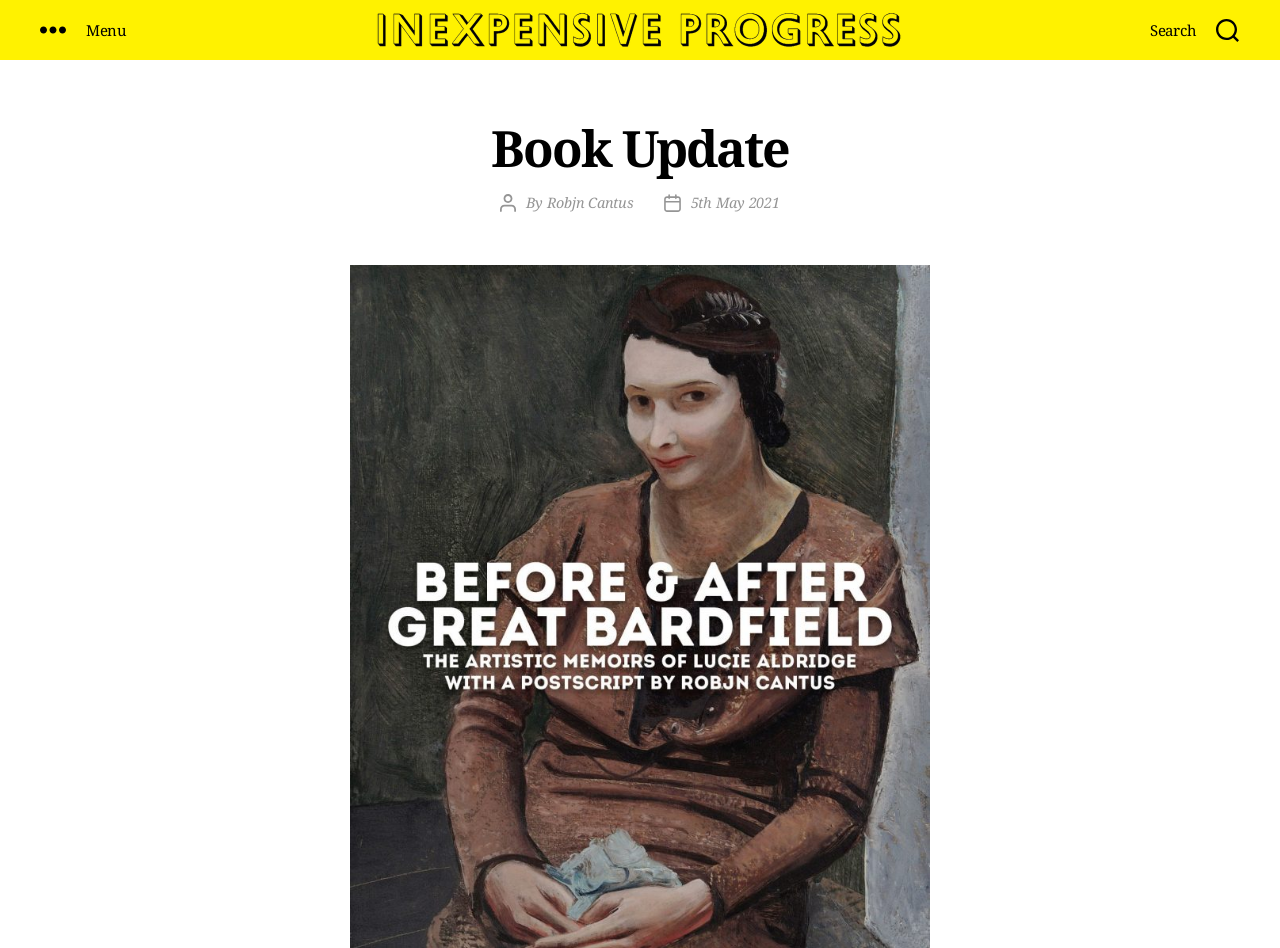What is the purpose of the button at the top right?
Look at the image and answer the question with a single word or phrase.

Search